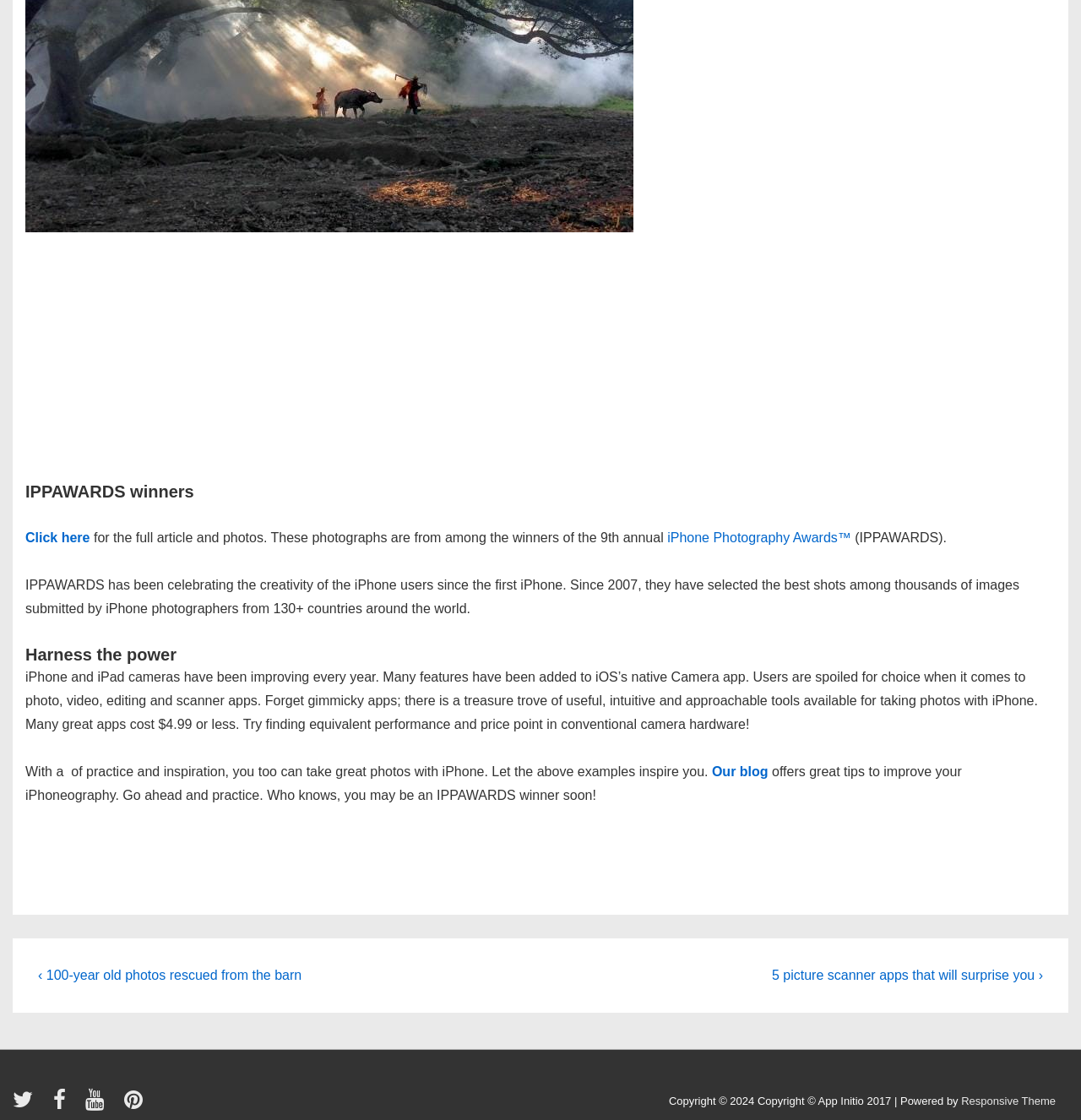Refer to the image and provide an in-depth answer to the question: 
What is the purpose of the iPhone Photography Awards?

The purpose of the iPhone Photography Awards is to celebrate the creativity of iPhone users, as mentioned in the text 'IPPAWARDS has been celebrating the creativity of the iPhone users since the first iPhone'.